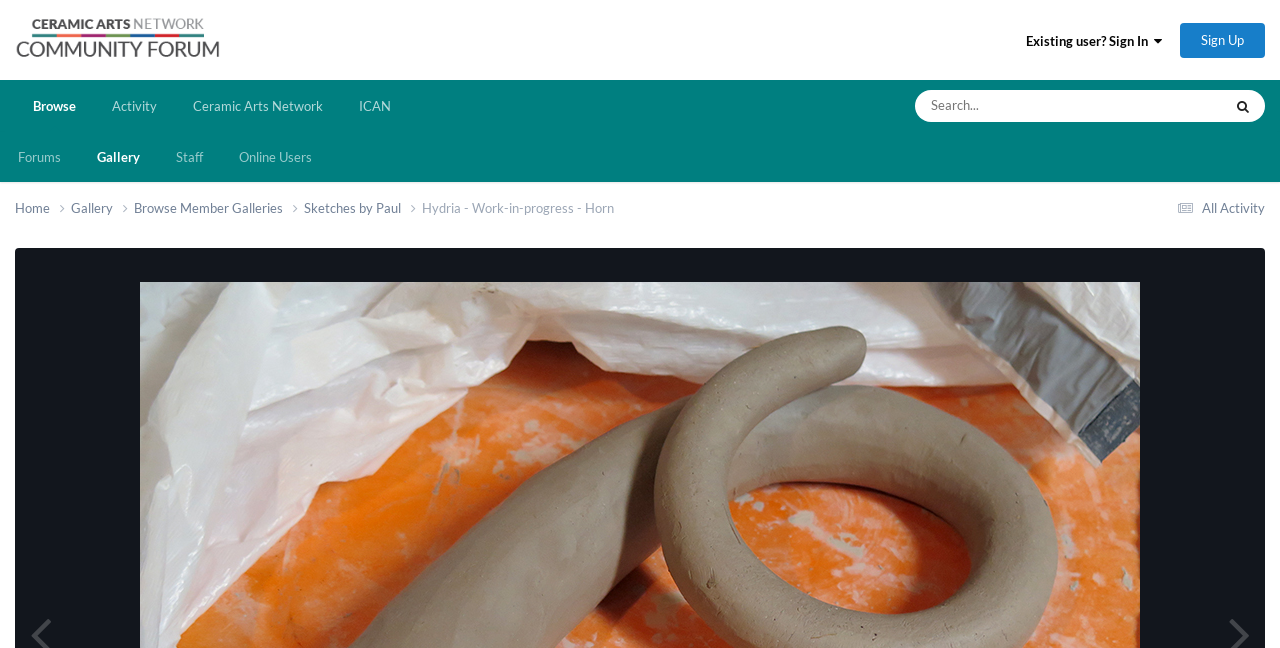Using the image as a reference, answer the following question in as much detail as possible:
How many links are there in the top navigation bar?

I found the answer by counting the number of link elements in the top navigation bar, which are 'Forums', 'Gallery', 'Staff', 'Online Users', 'Activity', 'Ceramic Arts Network', and 'ICAN'.